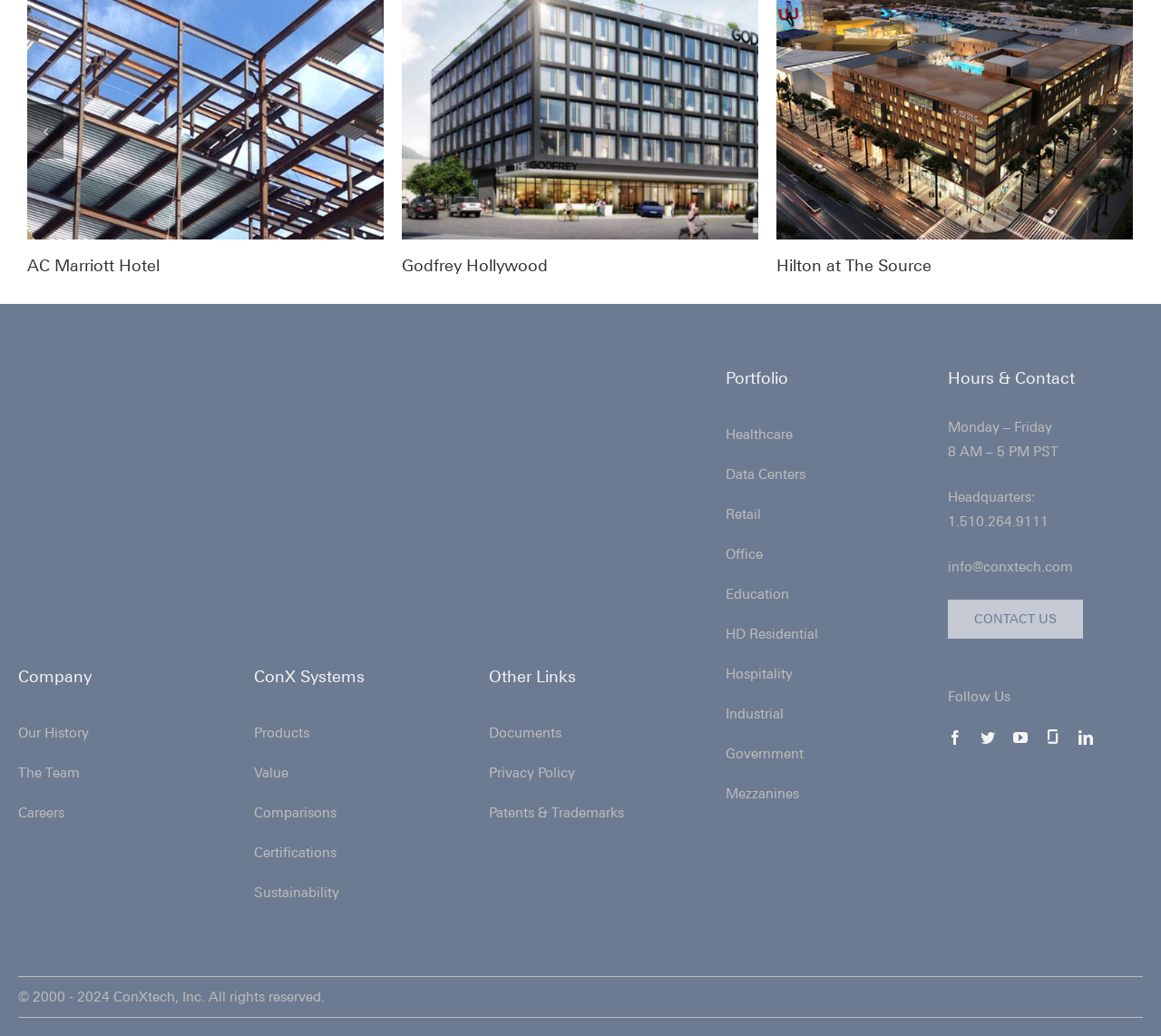What is the address of the headquarters? Examine the screenshot and reply using just one word or a brief phrase.

Not provided